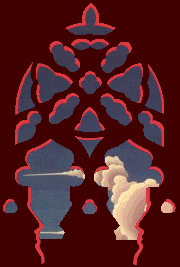Explain what the image portrays in a detailed manner.

The image features an intricate design embodying a blend of abstract and decorative elements. Central to the composition is a symmetrical pattern resembling a stylized floral or snowflake motif, framed by softly flowing shapes that evoke a sense of whimsy and elegance. The colors predominantly consist of shades of light blue and white, set against a bold red background, creating a striking contrast. This artistic creation could serve as a captivating visual element for thematic content related to creativity, innovation, or cultural artistry. The overall aesthetic suggests a connection to artistic expression, possibly reflecting themes from music or literature, enhancing the rich narrative found within the context of its surrounding text.